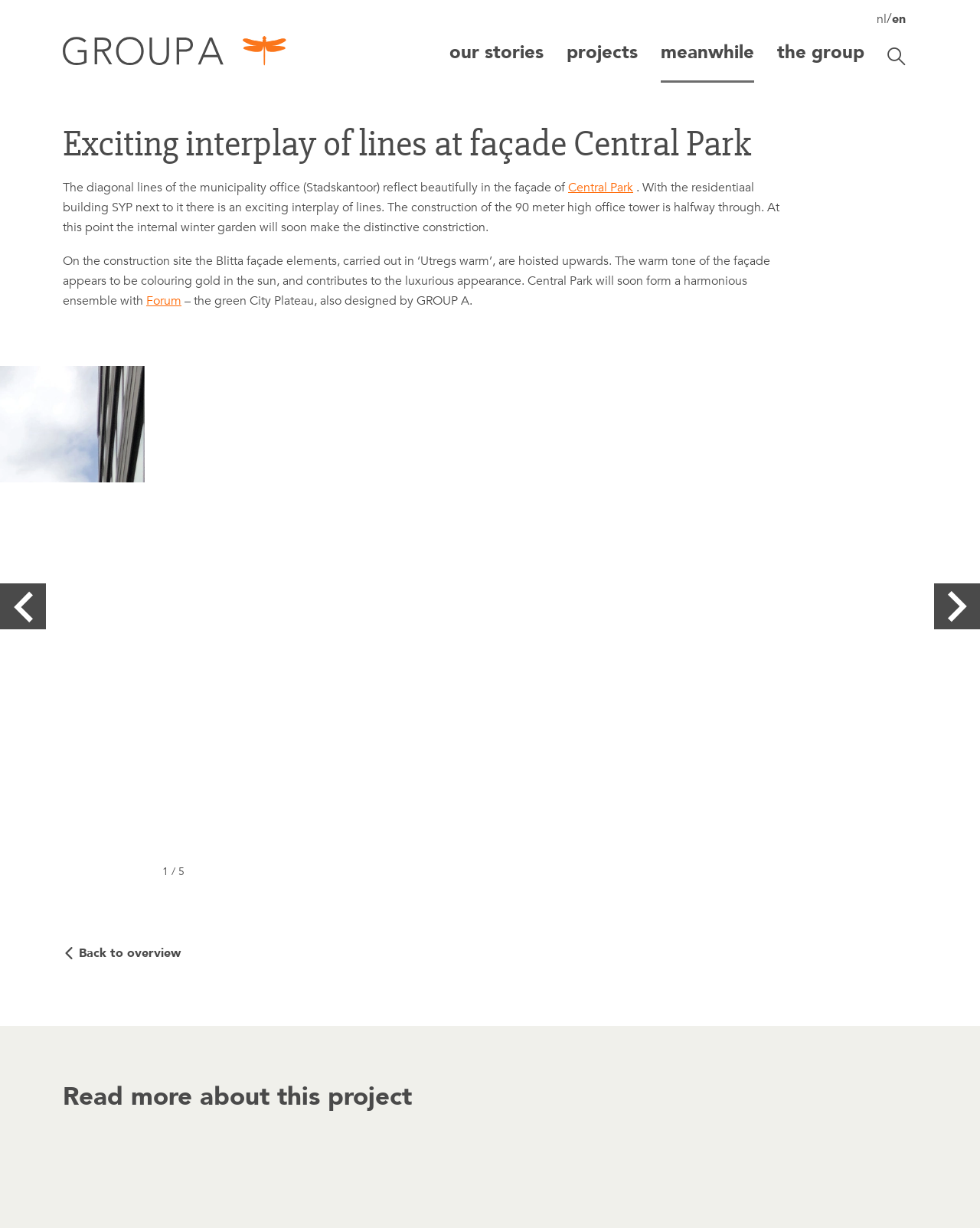Examine the image carefully and respond to the question with a detailed answer: 
What is the color of the façade elements?

I found the answer by reading the text description of the webpage, which mentions 'The warm tone of the façade appears to be colouring gold in the sun'.